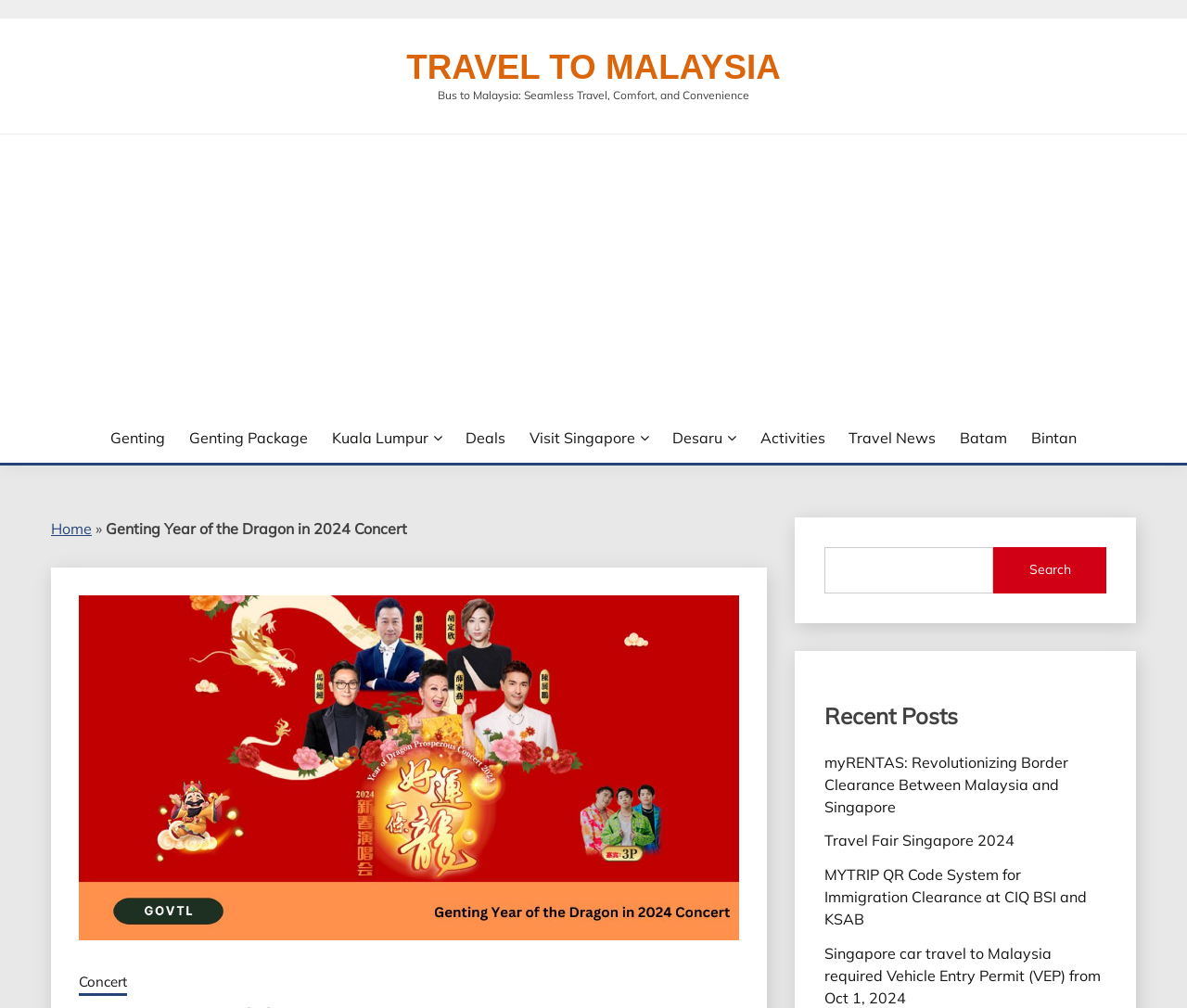What is the title of the concert mentioned on the webpage? Observe the screenshot and provide a one-word or short phrase answer.

Genting Year of the Dragon in 2024 Concert